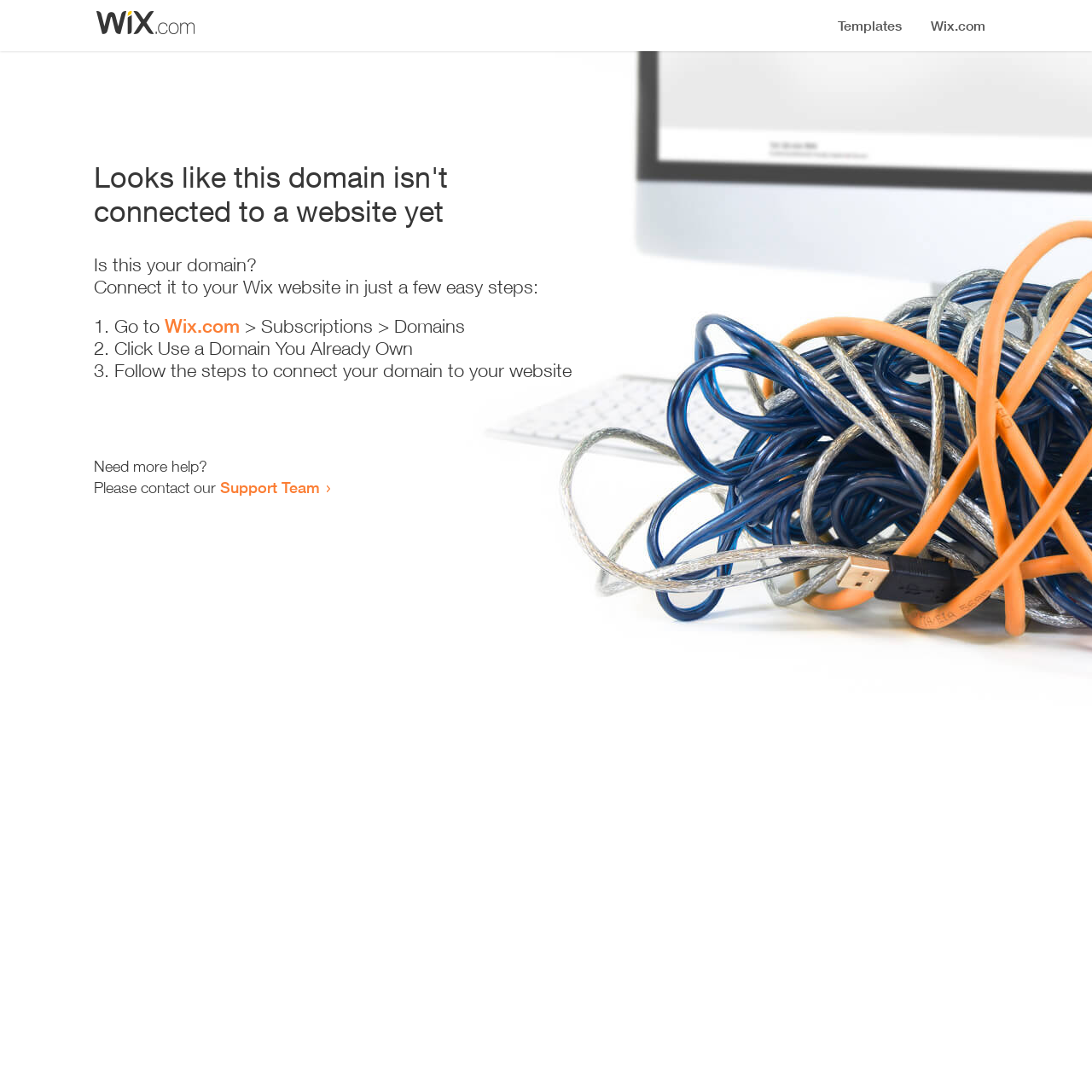Provide the bounding box coordinates of the HTML element this sentence describes: "Wix.com". The bounding box coordinates consist of four float numbers between 0 and 1, i.e., [left, top, right, bottom].

[0.151, 0.288, 0.22, 0.309]